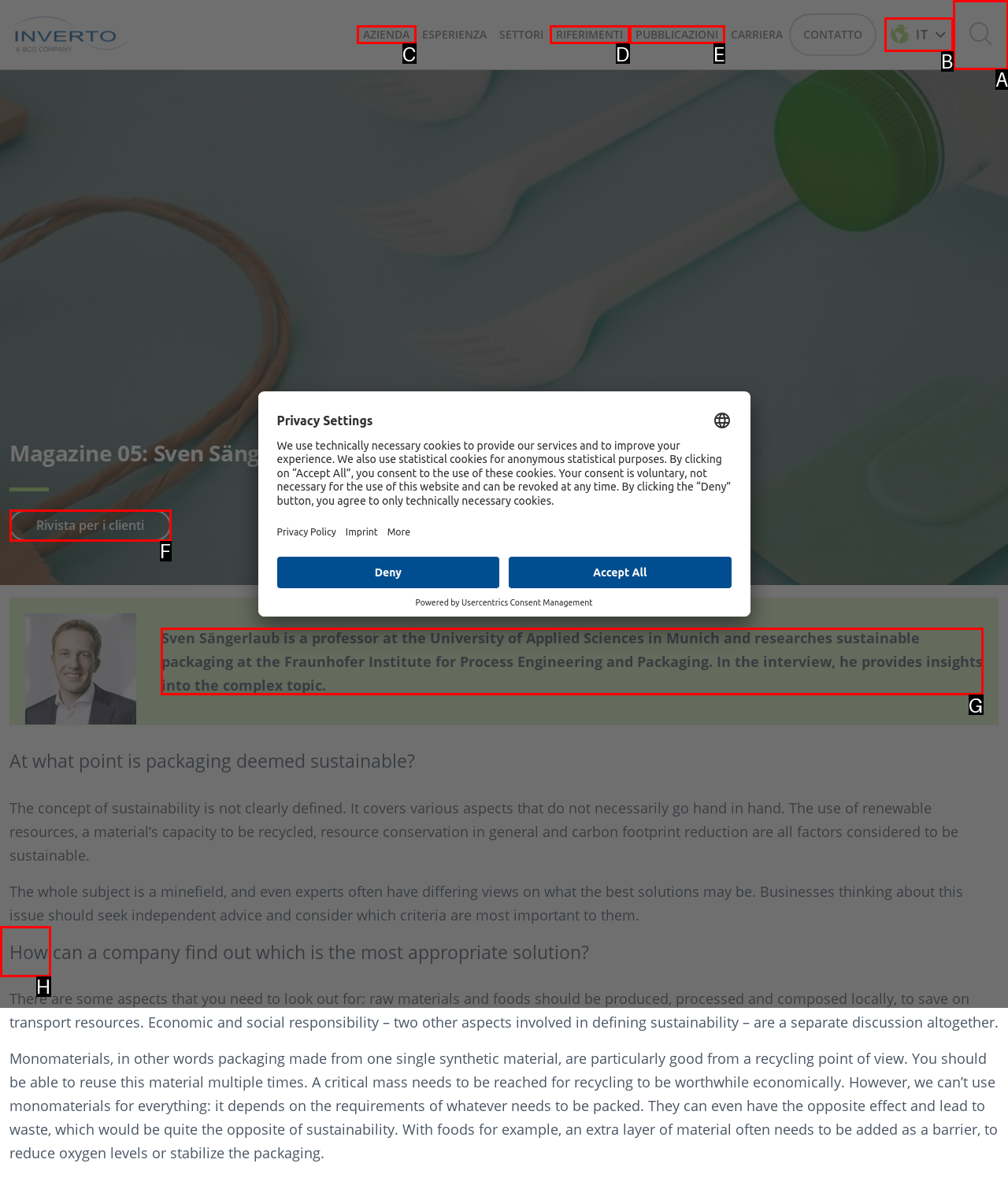Identify which HTML element to click to fulfill the following task: View the 'Google Pixelbook 12in Laptop Review'. Provide your response using the letter of the correct choice.

None